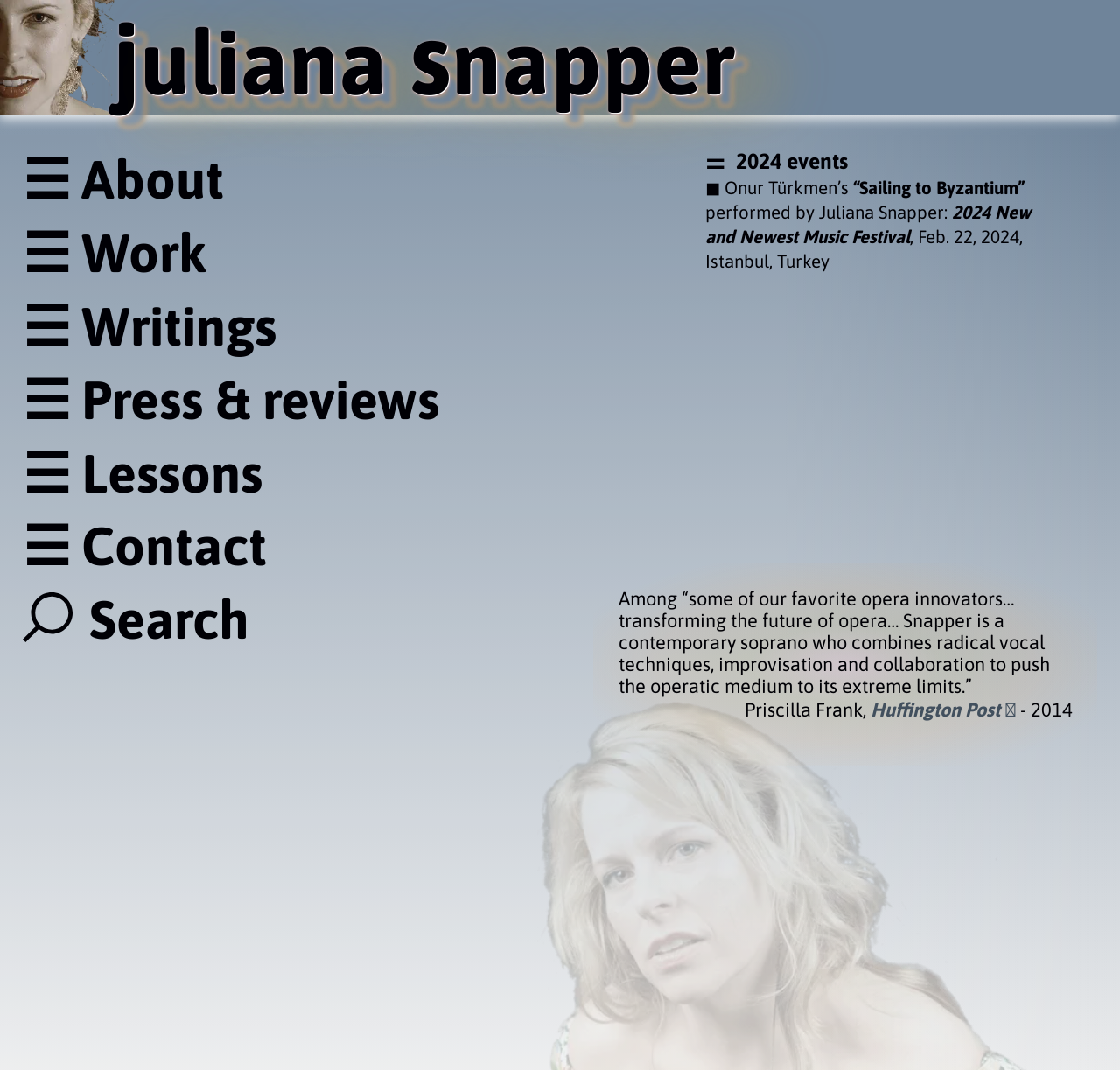Who wrote the article that mentions Juliana Snapper?
Please use the visual content to give a single word or phrase answer.

Priscilla Frank